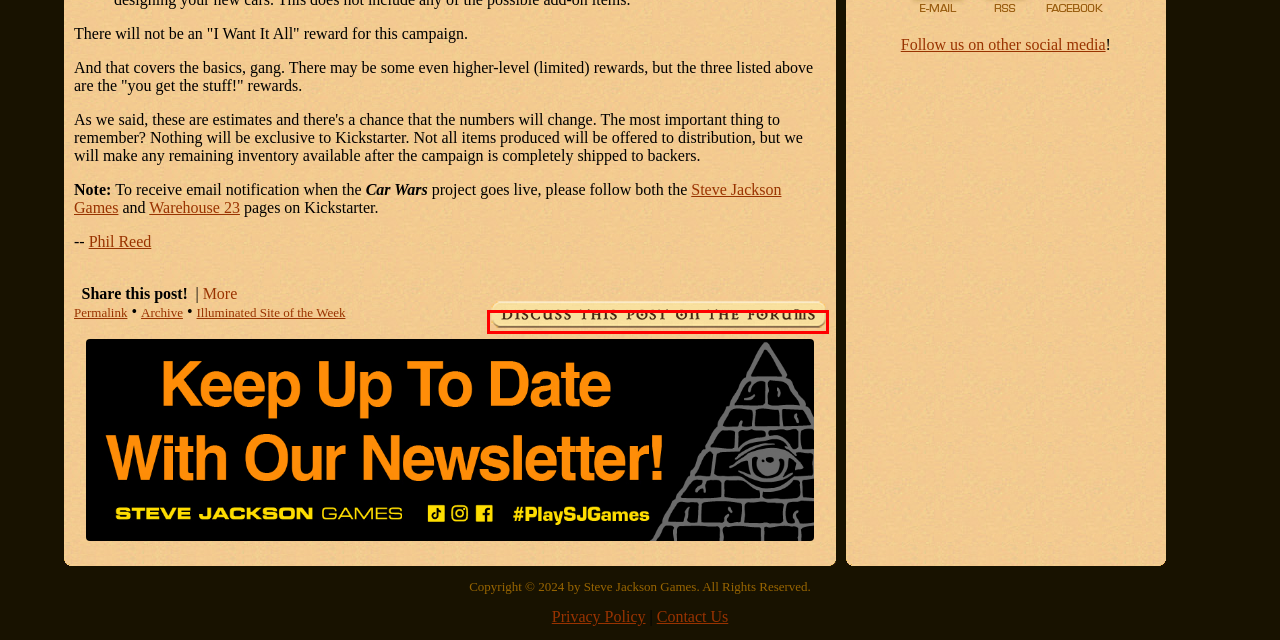Assess the screenshot of a webpage with a red bounding box and determine which webpage description most accurately matches the new page after clicking the element within the red box. Here are the options:
A. Search the Steve Jackson Games Web
B. Steve Jackson Games: Privacy Policy
C. Steve Jackson Games: New And Upcoming Releases
D. Daily Illuminator - Steve Jackson Games Forums
E. Steve Jackson Games
F. Steve Jackson Games: General Info
G. Steve Jackson Games Forums - Powered by vBulletin
H. Steve Jackson Games: Our Games

D